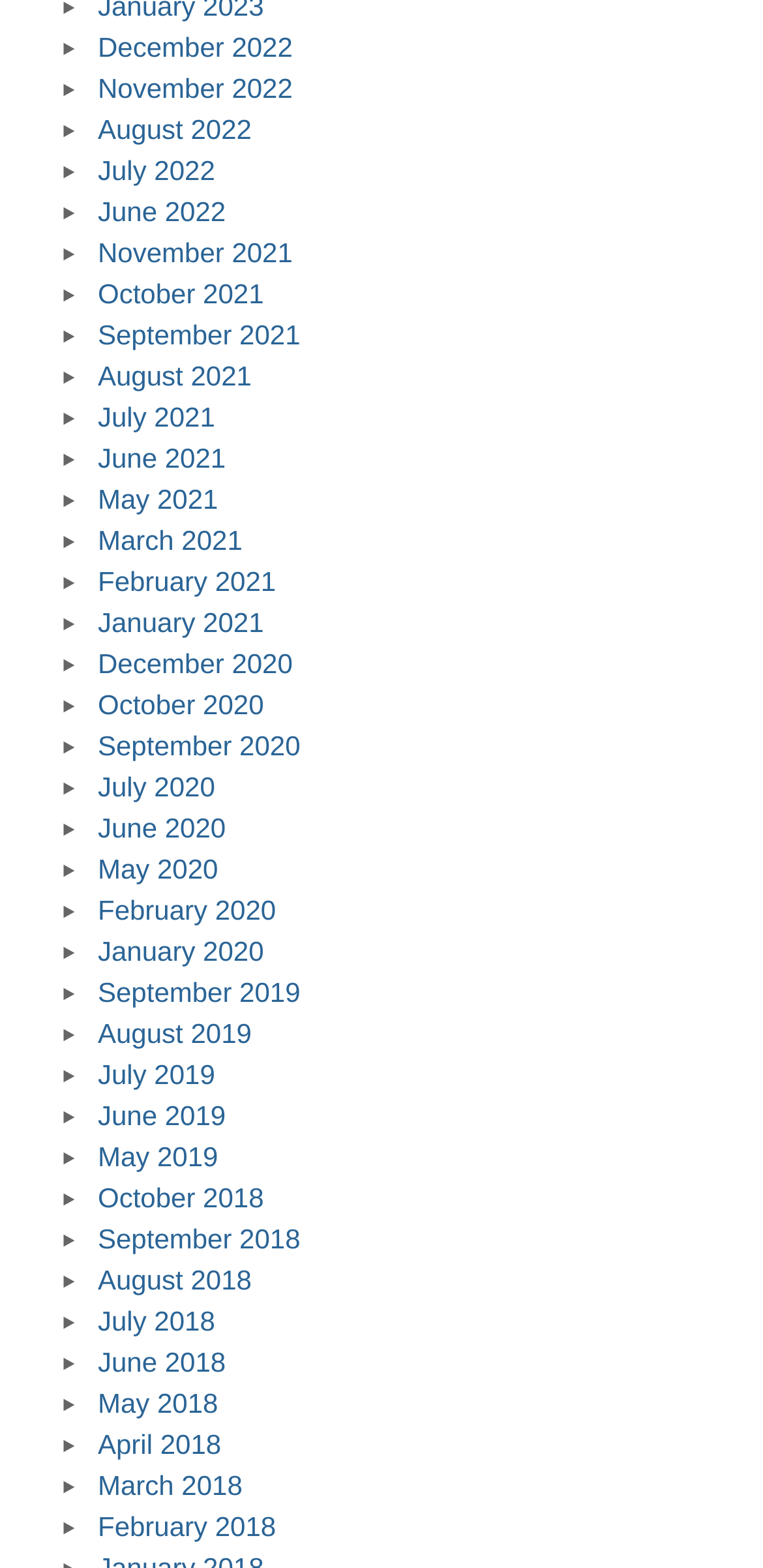Determine the bounding box coordinates for the area that needs to be clicked to fulfill this task: "View April 2018". The coordinates must be given as four float numbers between 0 and 1, i.e., [left, top, right, bottom].

[0.128, 0.911, 0.29, 0.931]